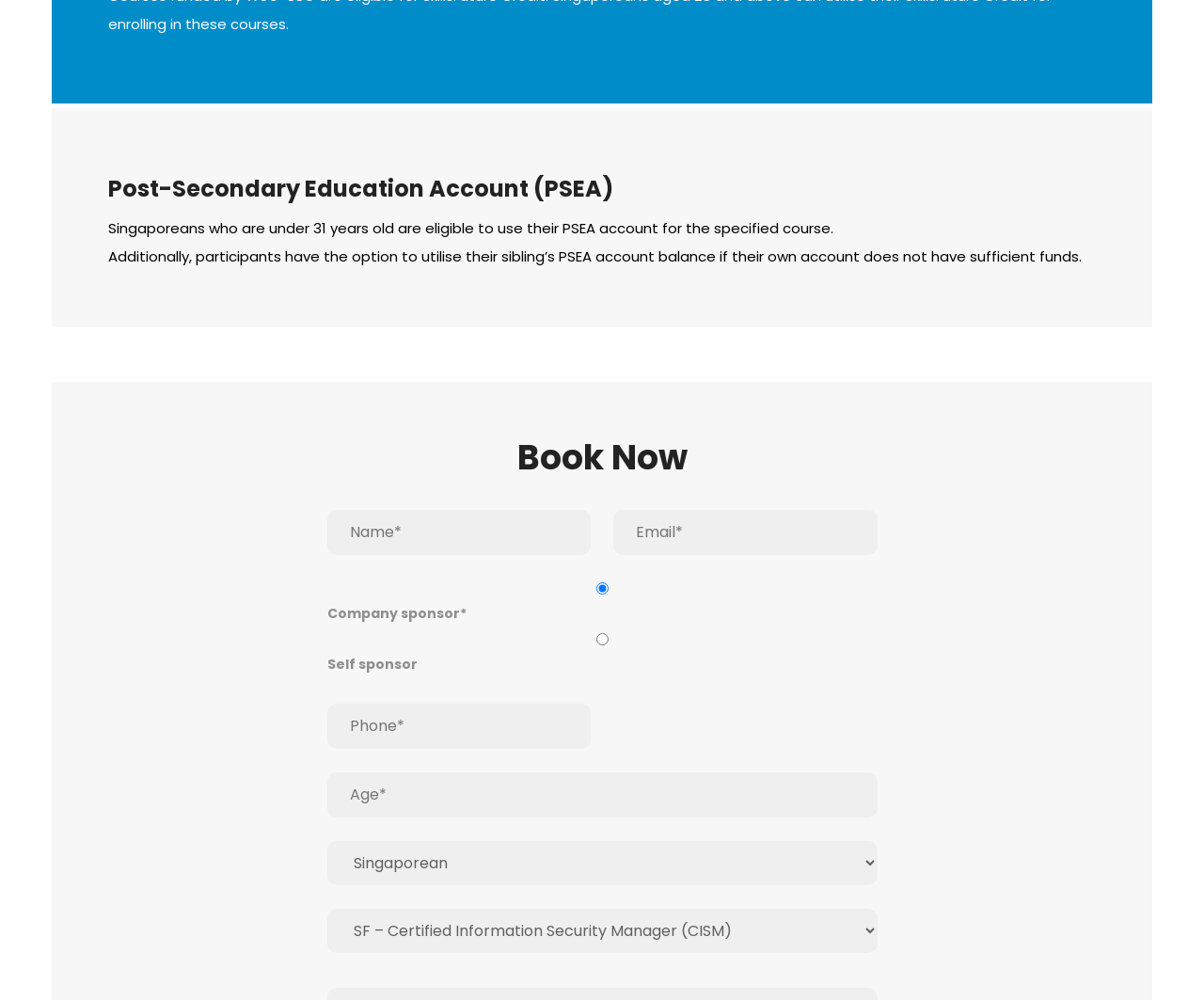Determine the bounding box coordinates of the section to be clicked to follow the instruction: "Go to Facebook page". The coordinates should be given as four float numbers between 0 and 1, formatted as [left, top, right, bottom].

None